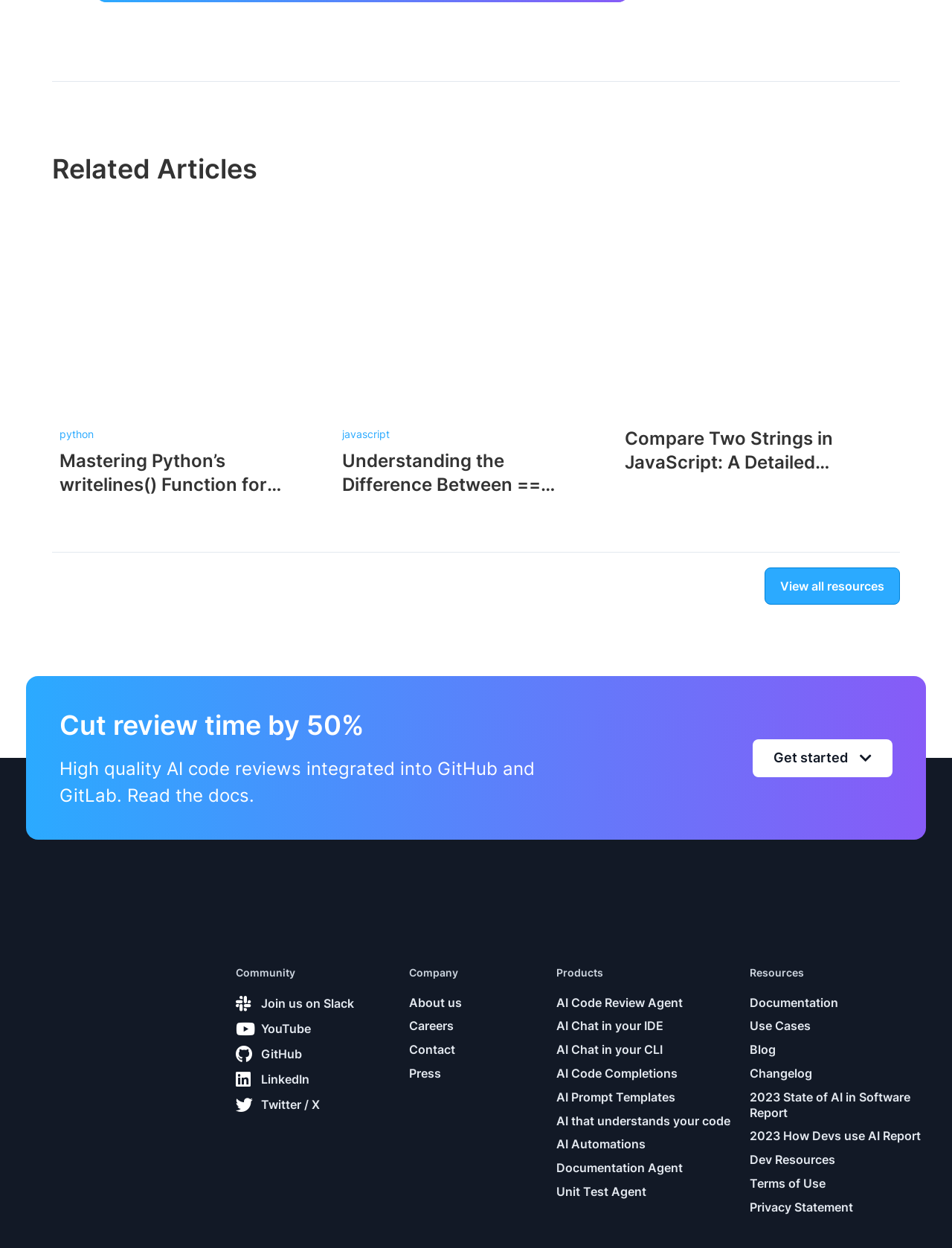Respond to the question with just a single word or phrase: 
What is the topic of the third article?

JavaScript